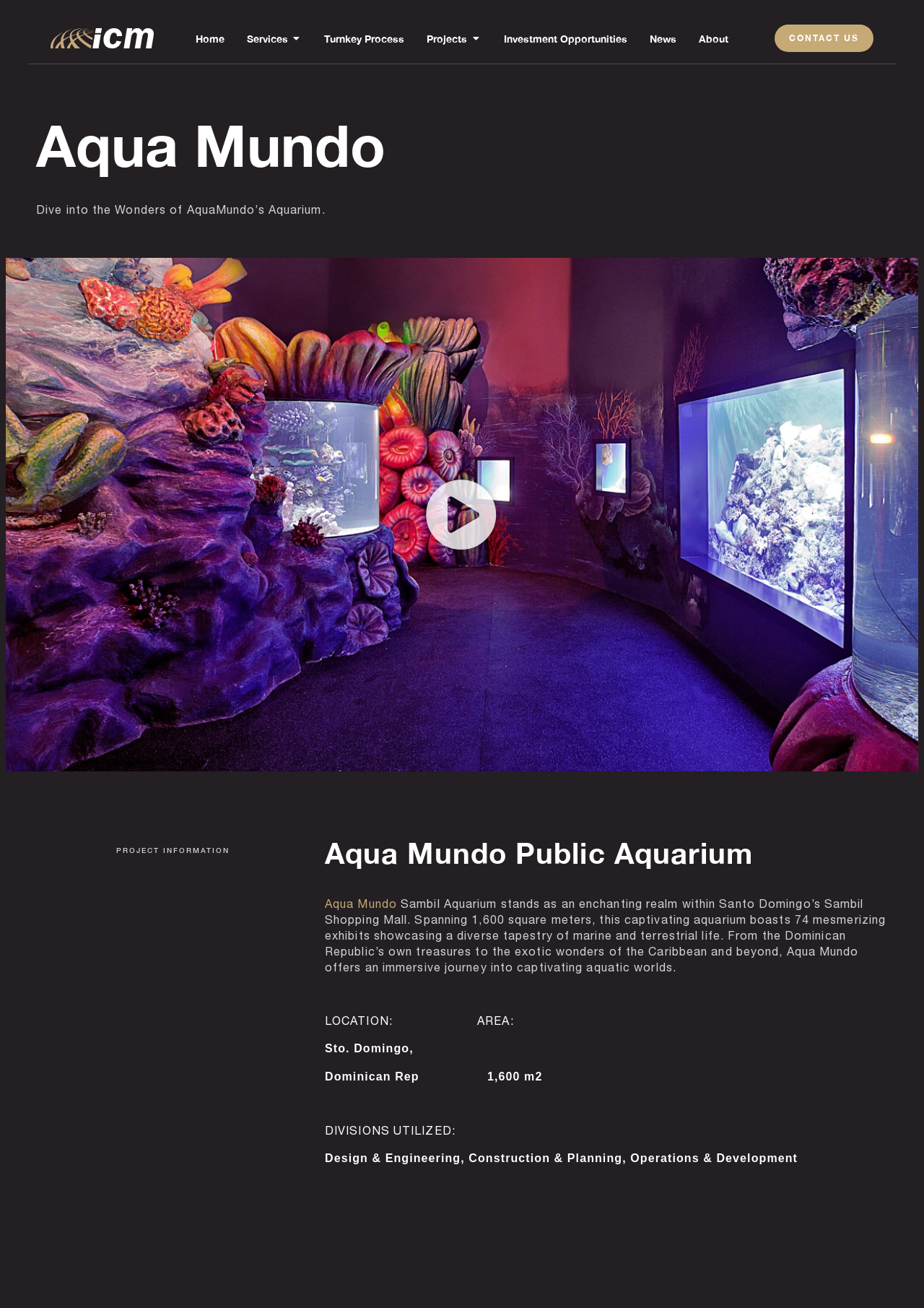Carefully examine the image and provide an in-depth answer to the question: What is the name of the shopping mall where the aquarium is located?

I found the answer by looking at the text 'Sambil Aquarium stands as an enchanting realm within Santo Domingo’s Sambil Shopping Mall.' which mentions the name of the shopping mall.